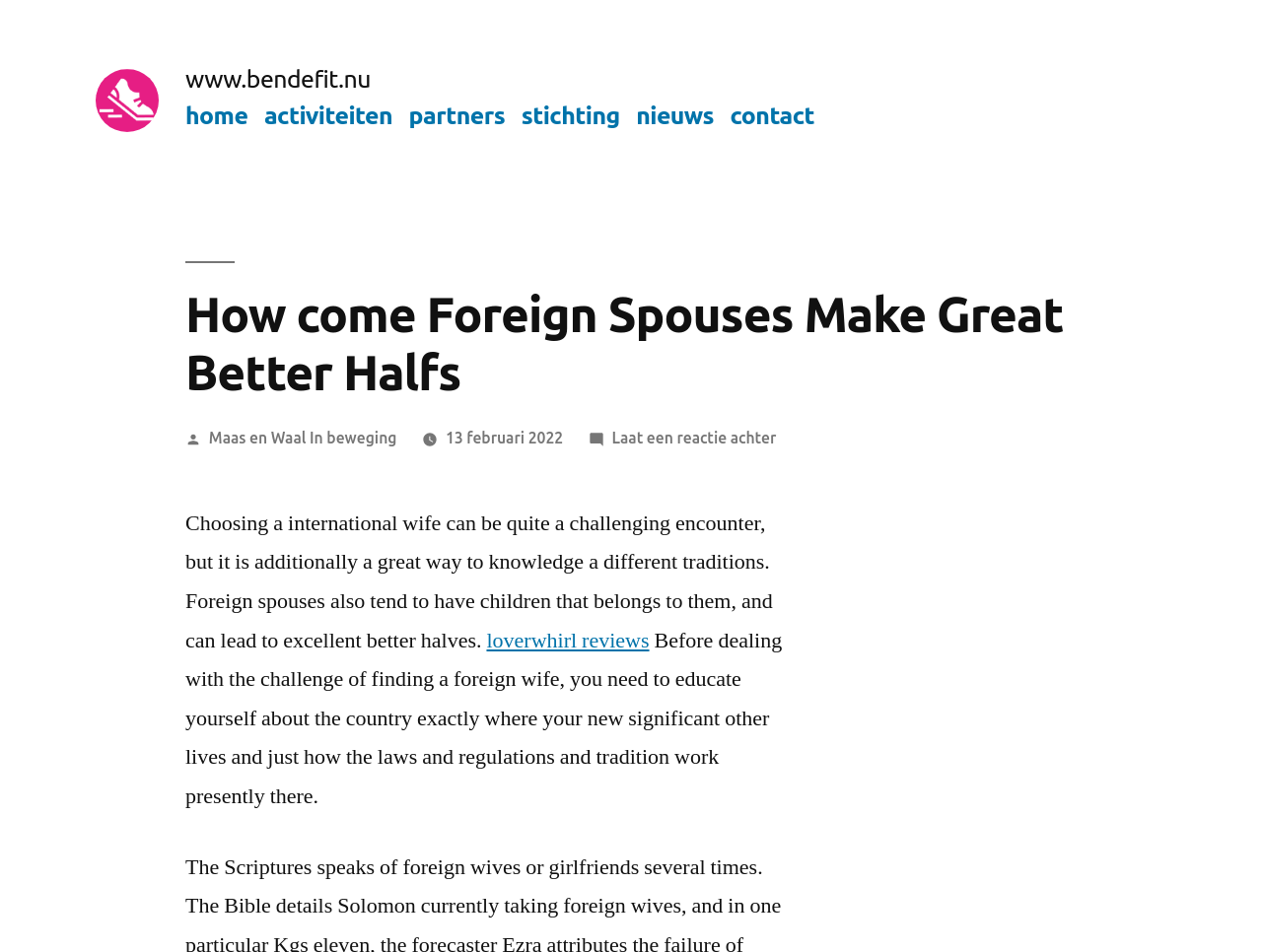Locate the bounding box of the user interface element based on this description: "13 februari 202221 september 2022".

[0.353, 0.45, 0.446, 0.469]